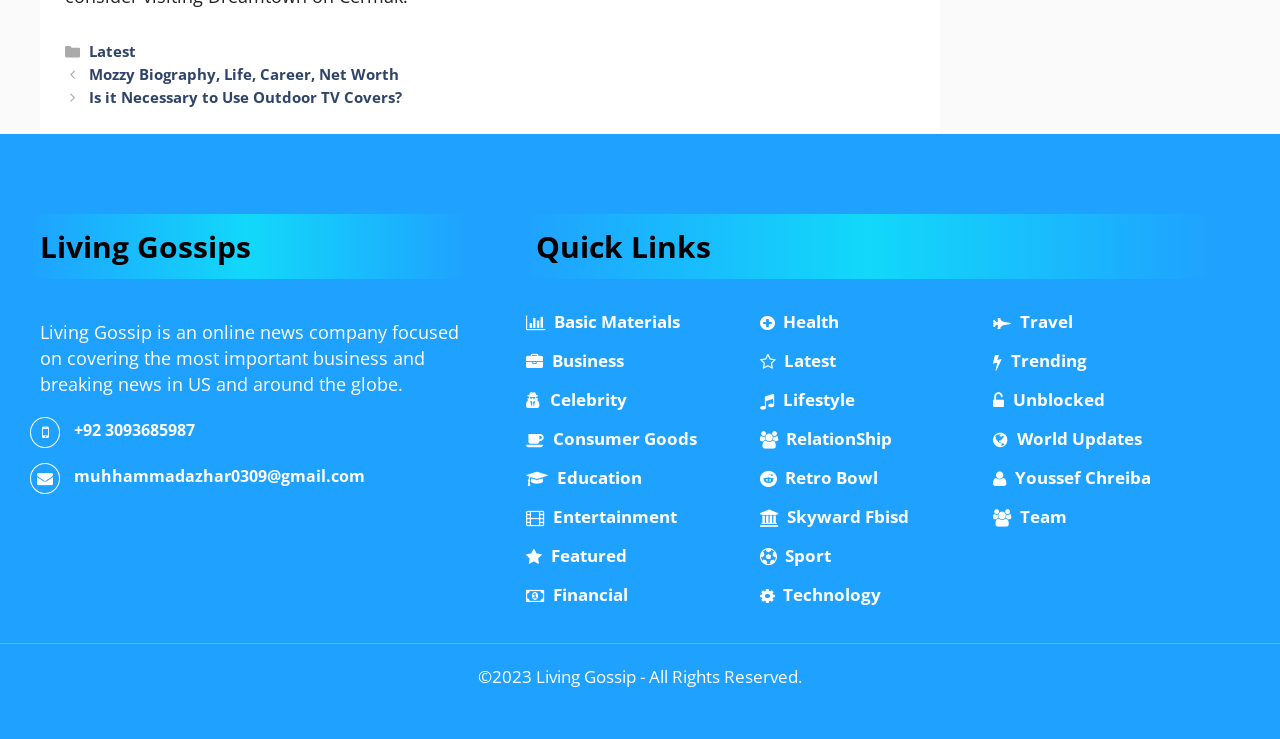Please identify the bounding box coordinates of the area I need to click to accomplish the following instruction: "Click on the 'Sport' link".

[0.593, 0.736, 0.649, 0.768]